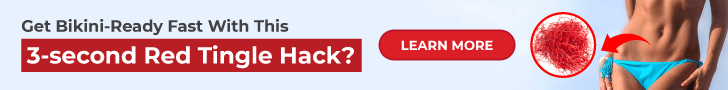What is the purpose of the advertisement?
Kindly answer the question with as much detail as you can.

The purpose of the advertisement is to entice viewers to explore the '3-second Red Tingle Hack' further, which is designed to provide a quick solution for achieving a bikini-ready body, thereby enhancing confidence in summer attire.